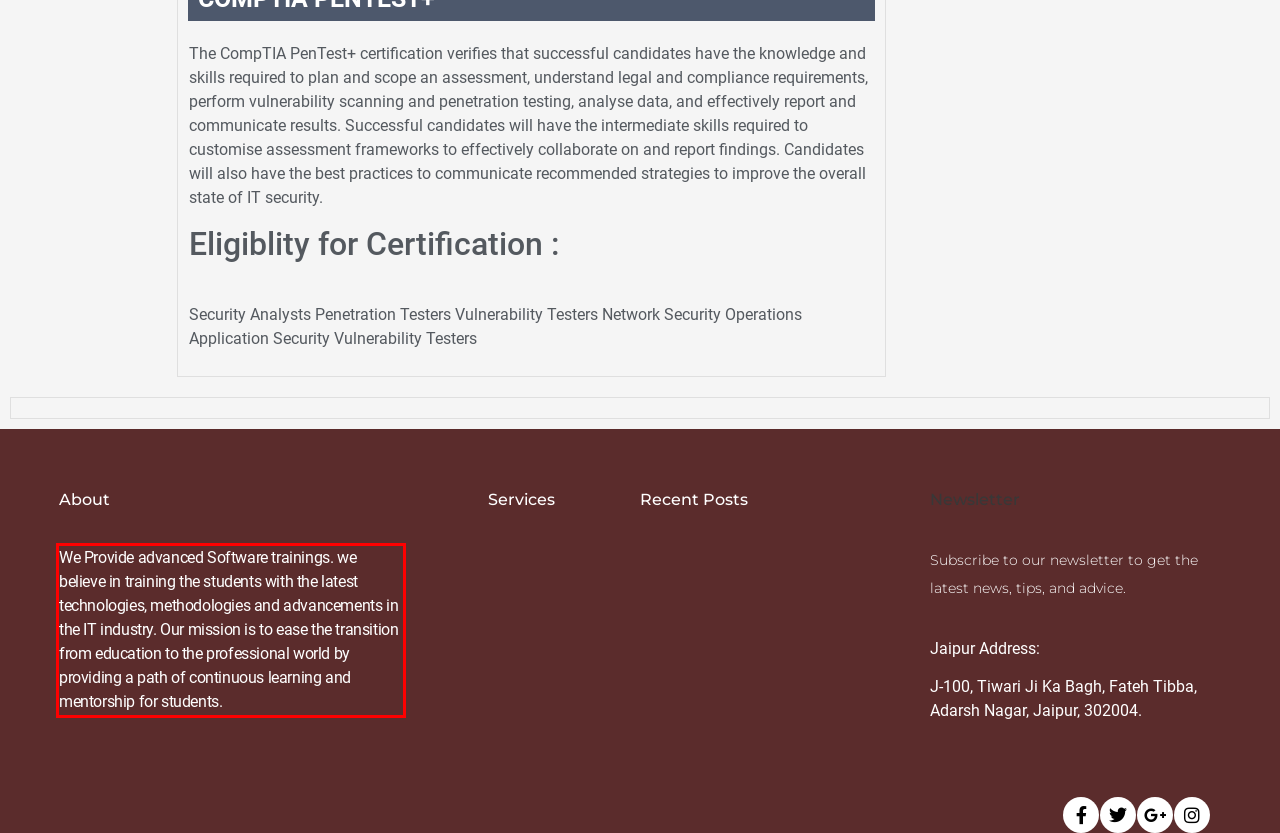Please analyze the screenshot of a webpage and extract the text content within the red bounding box using OCR.

We Provide advanced Software trainings. we believe in training the students with the latest technologies, methodologies and advancements in the IT industry. Our mission is to ease the transition from education to the professional world by providing a path of continuous learning and mentorship for students.